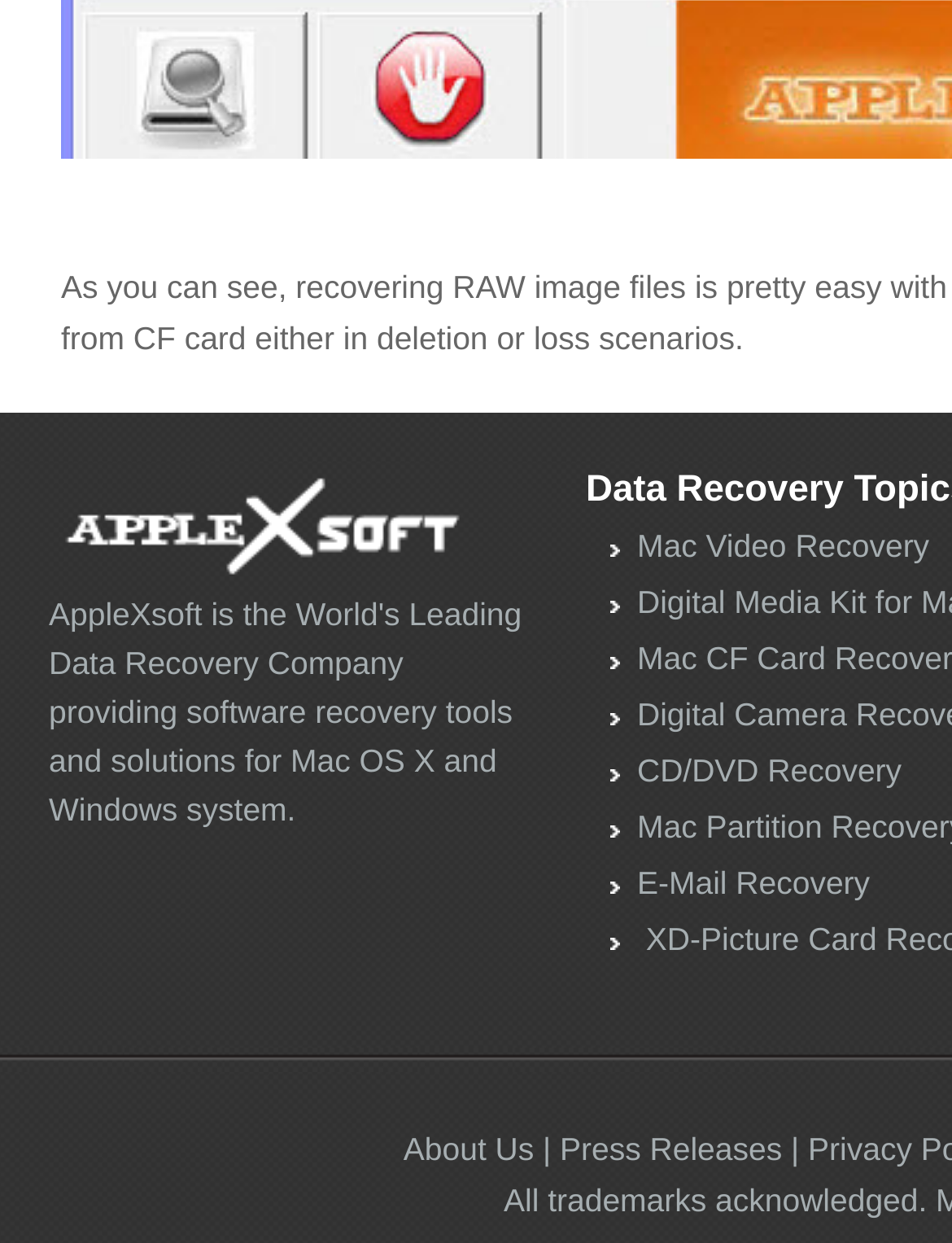Find and provide the bounding box coordinates for the UI element described here: "Press Releases". The coordinates should be given as four float numbers between 0 and 1: [left, top, right, bottom].

[0.588, 0.91, 0.822, 0.939]